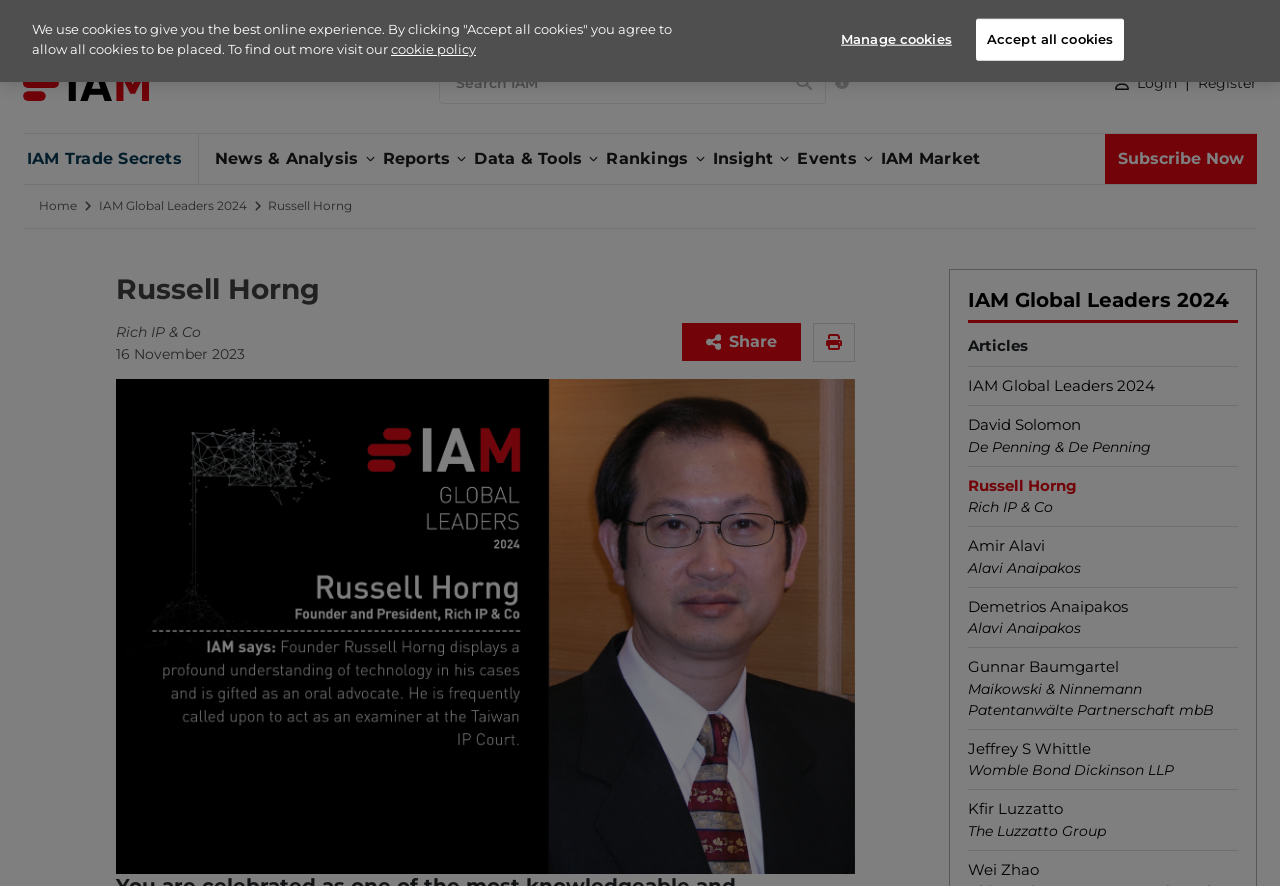Provide a comprehensive description of the webpage.

The webpage is about IAM, a unique intelligence service that treats IP as a business asset and tool. At the top left corner, there is an IAM logo, and next to it, a search bar with a button. On the top right corner, there are links to "Visit WTR", "About", "Archive", and "Login" or "Register". 

Below the top navigation bar, there are several links to different sections of the website, including "IAM Trade Secrets", "News & Analysis", "Reports", "Data & Tools", "Rankings", "Insight", "Events", and "IAM Market". 

On the left side, there is a profile section with a heading "Russell Horng" and a link to "Home". Below it, there is a list of links to articles, including "IAM Global Leaders 2024", with several names of individuals and companies. 

On the right side, there is a section with a heading "IAM Global Leaders 2024" and a list of links to articles with names of individuals and companies. There is also a "Share" button with an image. 

At the very top of the page, there is a cookie policy notification with a link to the policy and buttons to "Manage cookies" and "Accept all cookies".